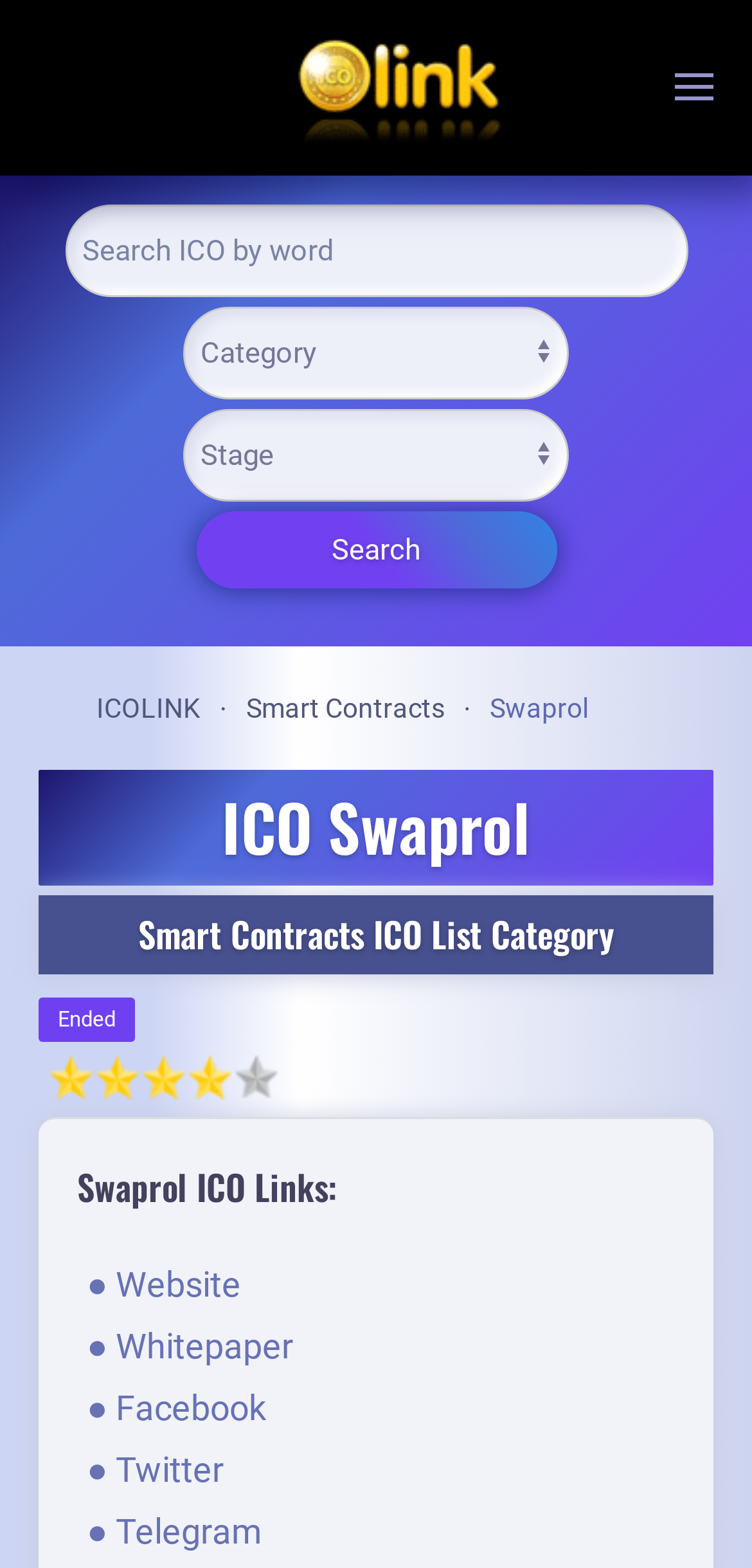Explain the features and main sections of the webpage comprehensively.

The webpage is about Swaprol ICO, a platform that utilizes smart contracts. At the top left, there is a link to go "Back to home" accompanied by a small image. On the top right, there is a link to "Open Menu" with an icon. Below these links, there is a search bar where users can search for ICOs by word, along with two dropdown menus to filter by category and type, and a search button.

The main content of the page is divided into sections. The first section has a heading "ICO Swaprol" and displays the title "Swaprol" in a prominent font. Below this, there are two links, "ICOLINK" and "Smart Contracts", which are likely related to the platform.

The next section has a heading "Smart Contracts ICO List Category" and appears to be a list of ICOs. There is a label "Ended" on the left side of this section, indicating that the ICOs listed are completed.

Further down, there is a section with a heading "Swaprol ICO Links:" that provides links to various resources related to Swaprol ICO, including the website, whitepaper, Facebook, Twitter, Telegram, and more. These links are represented by icons and are arranged vertically.